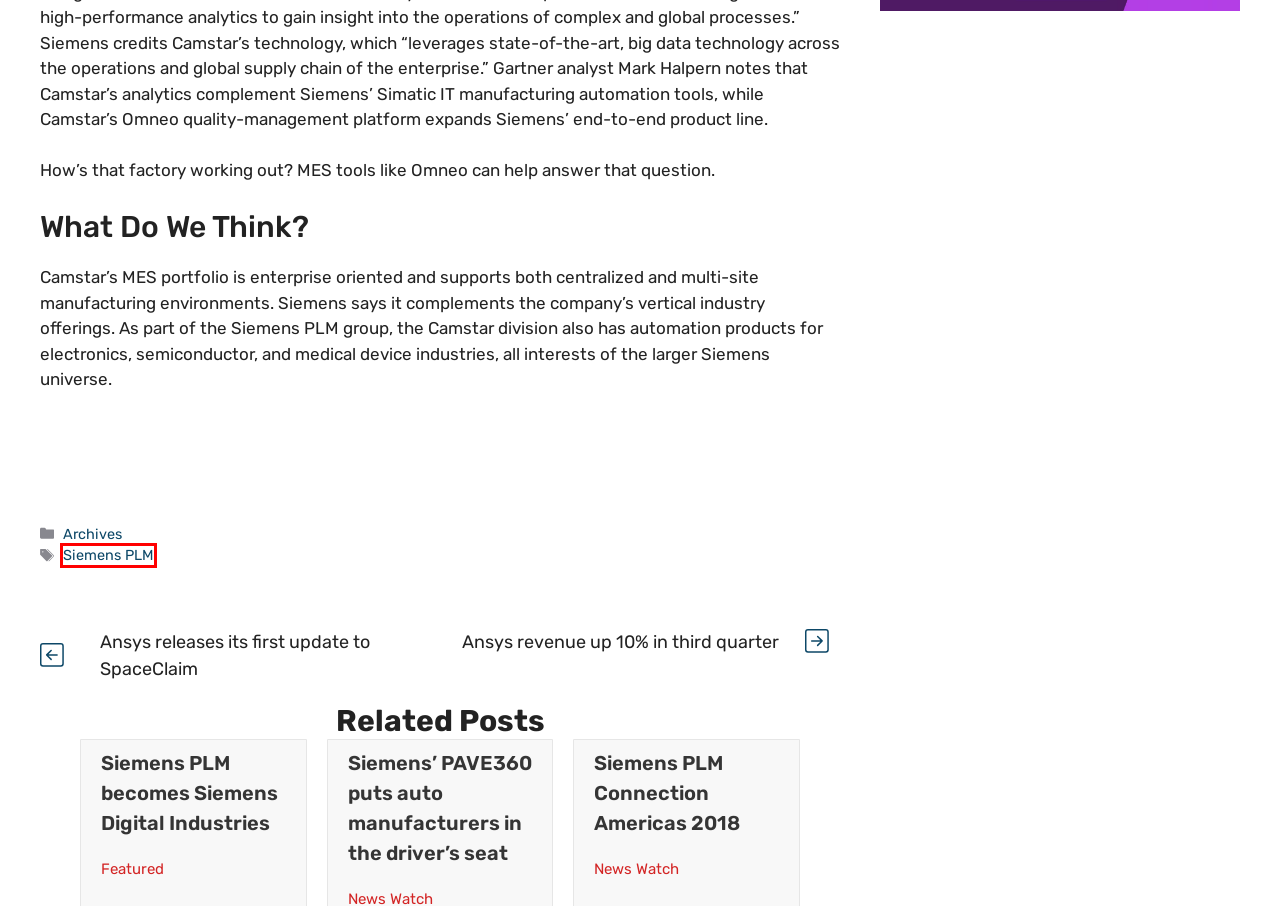Please examine the screenshot provided, which contains a red bounding box around a UI element. Select the webpage description that most accurately describes the new page displayed after clicking the highlighted element. Here are the candidates:
A. Ansys revenue up 10% in third quarter – GfxSpeak
B. Siemens PLM becomes Siemens Digital Industries – GfxSpeak
C. Siemens PLM Connection Americas 2018 – GfxSpeak
D. Siemens PLM – GfxSpeak
E. Terms of Service – Jon Peddie Research
F. Ansys releases its first update to SpaceClaim – GfxSpeak
G. Siemens’ PAVE360 puts auto manufacturers in the driver’s seat – GfxSpeak
H. Blog – GfxSpeak

D